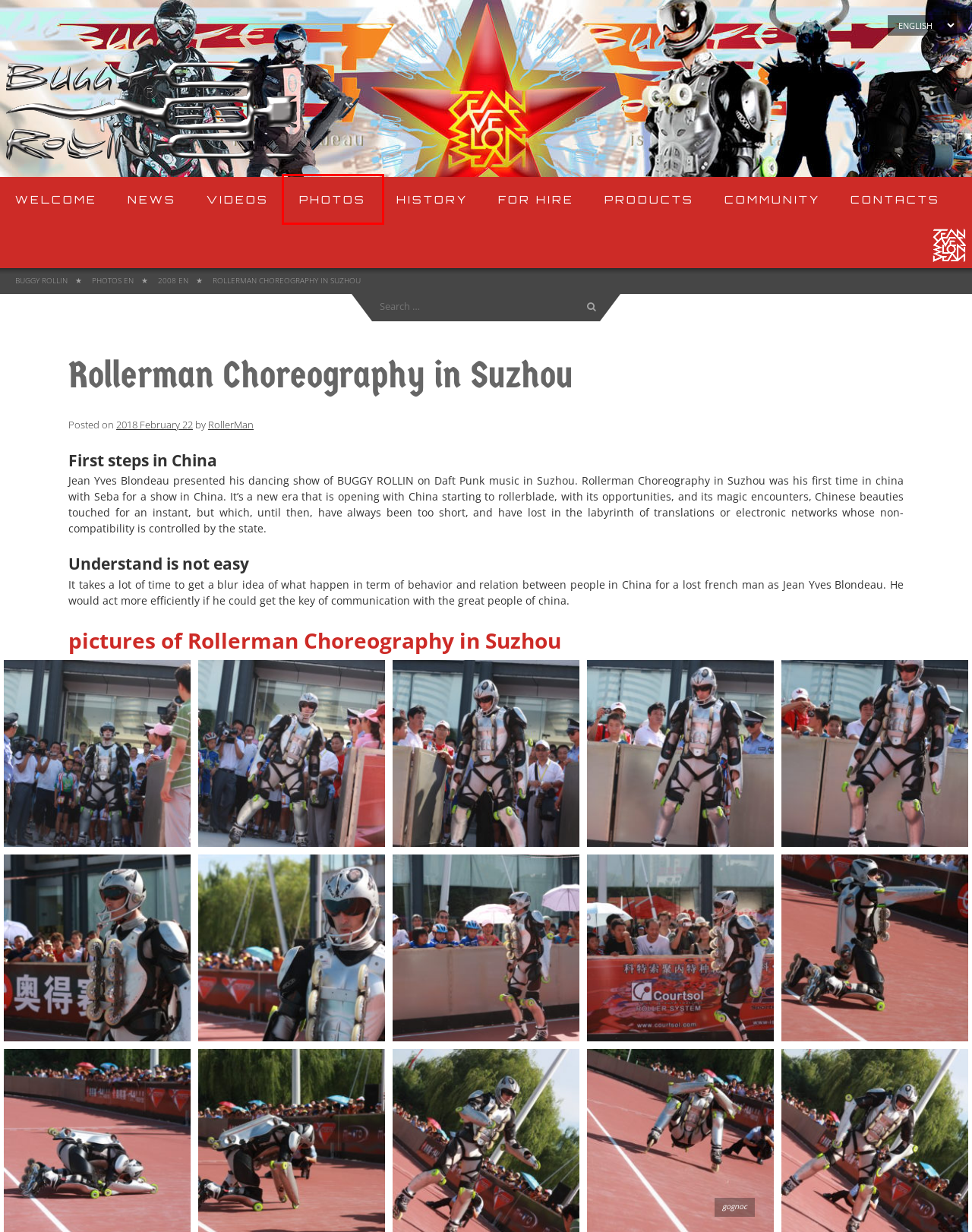Assess the screenshot of a webpage with a red bounding box and determine which webpage description most accurately matches the new page after clicking the element within the red box. Here are the options:
A. Welcome - Buggy Rollin
B. Buggy Rollin Shop – Buggy Rollin Shop
C. Contacts - Buggy Rollin
D. Buggy Rollin - Utlimate Extreme Rolling & Sliding Sport
E. News Archives - Buggy Rollin
F. Community Archives - Buggy Rollin
G. Photos en Archives - Buggy Rollin
H. Videos ven Archives - Buggy Rollin

G